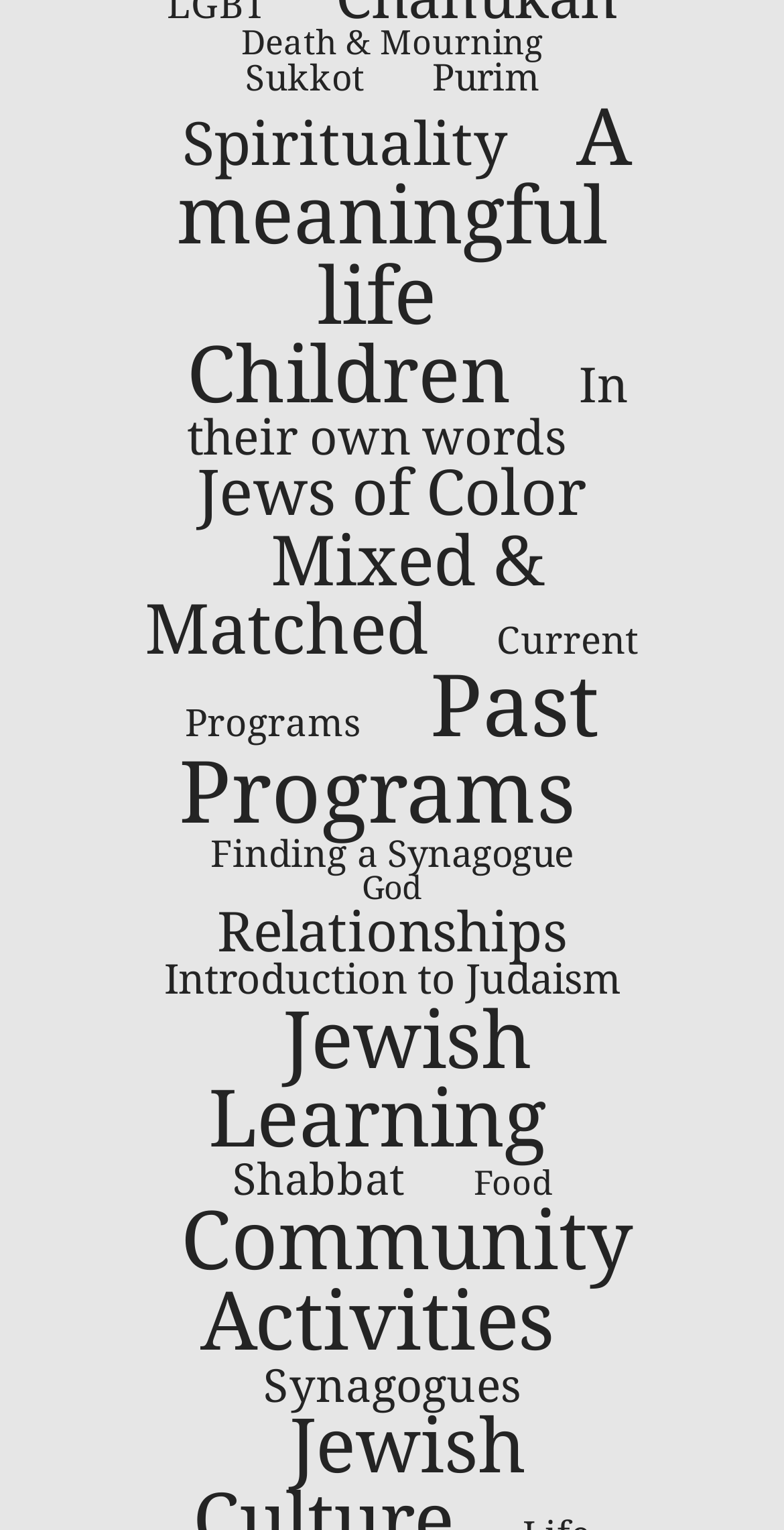Kindly respond to the following question with a single word or a brief phrase: 
How many items are related to Synagogues?

32